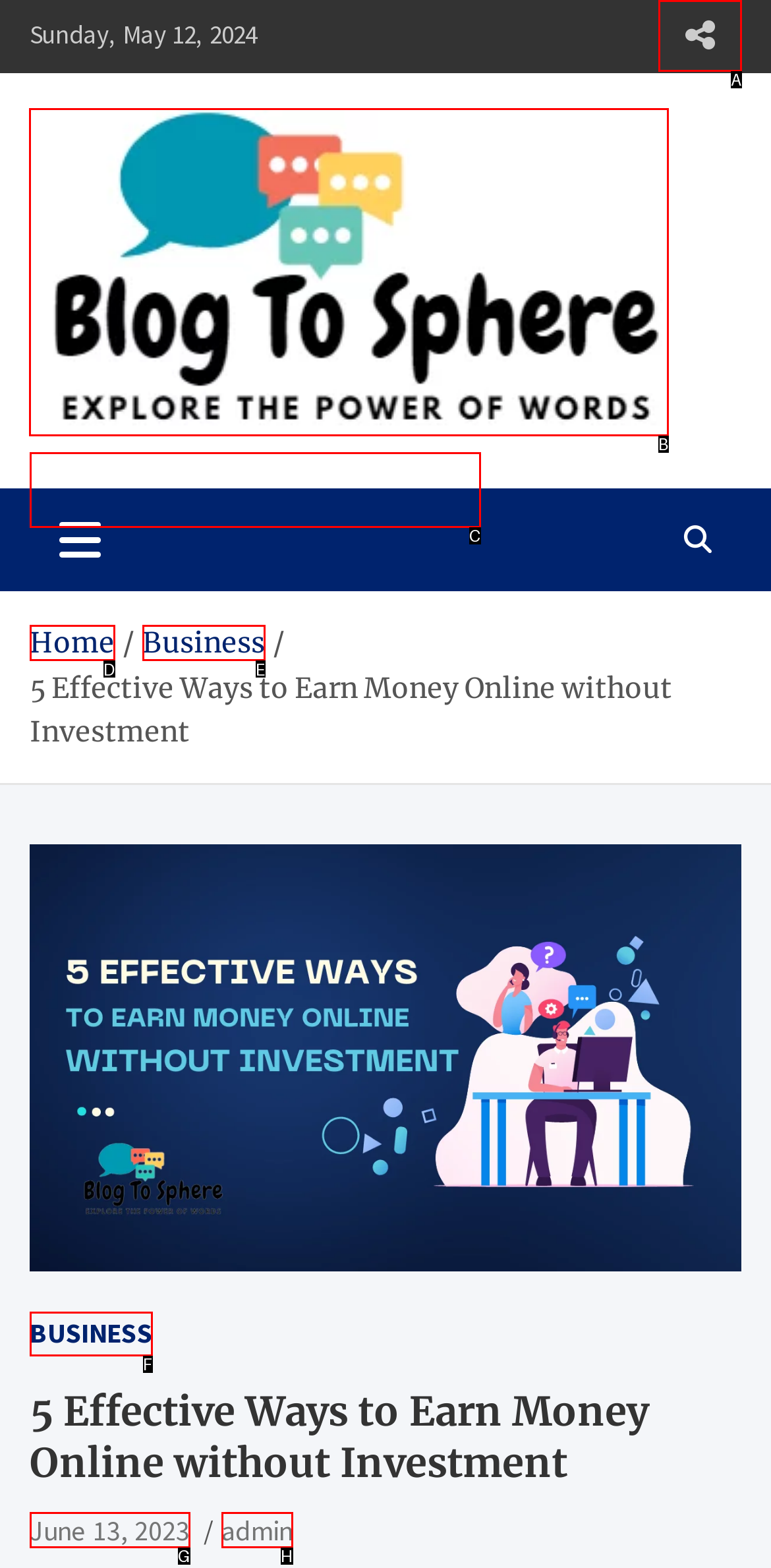Which UI element should you click on to achieve the following task: Visit the Blog To Sphere page? Provide the letter of the correct option.

B